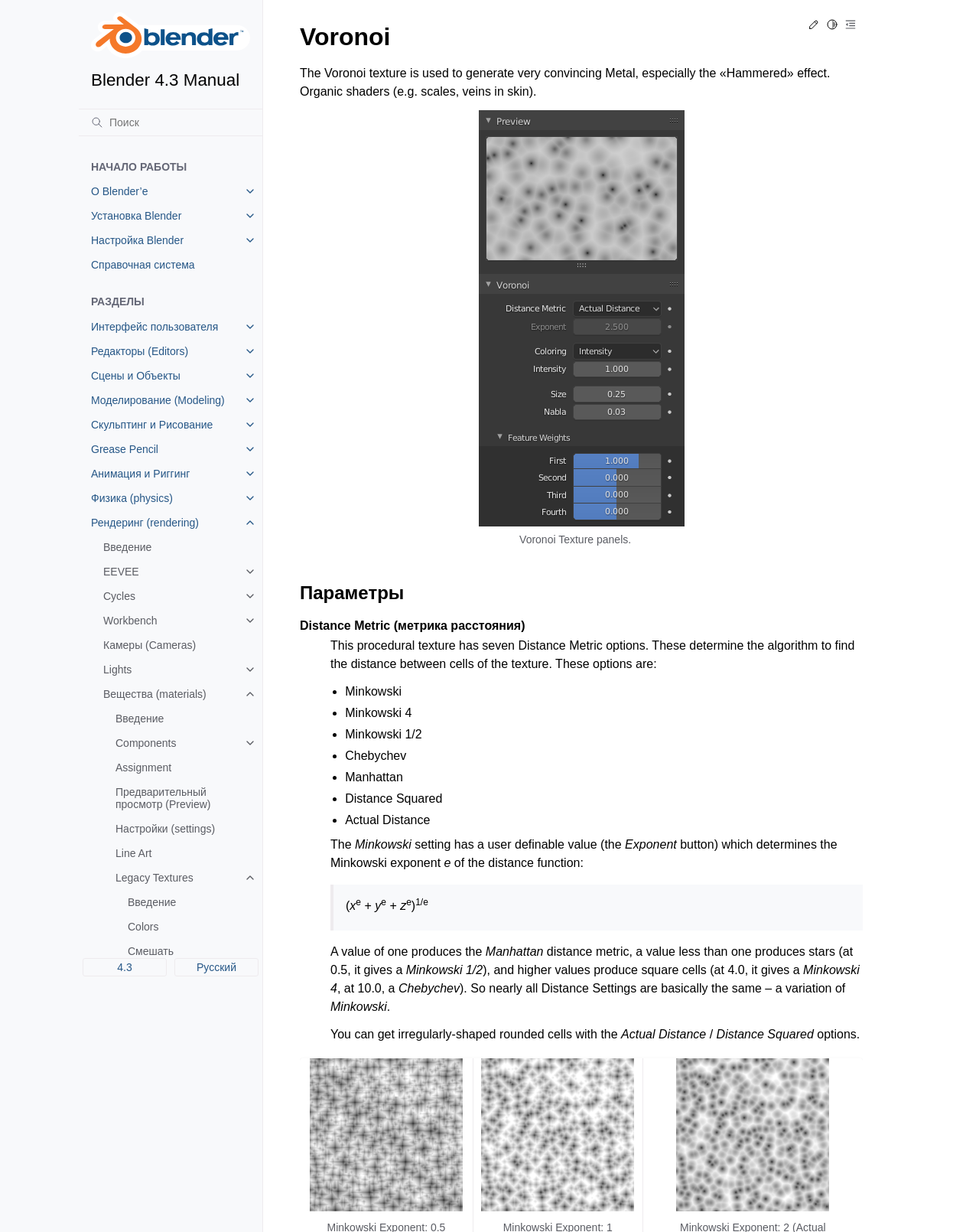Determine the coordinates of the bounding box for the clickable area needed to execute this instruction: "Toggle navigation of Интерфейс пользователя".

[0.255, 0.265, 0.485, 0.275]